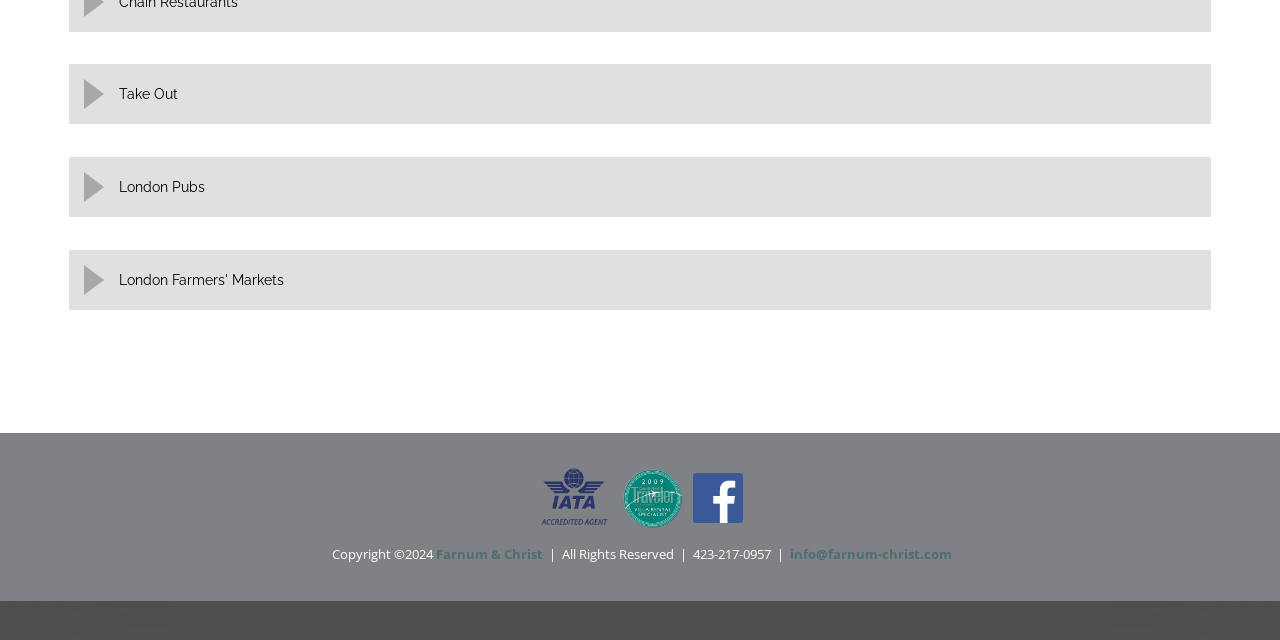Ascertain the bounding box coordinates for the UI element detailed here: "title="Follow Us!"". The coordinates should be provided as [left, top, right, bottom] with each value being a float between 0 and 1.

[0.541, 0.762, 0.58, 0.79]